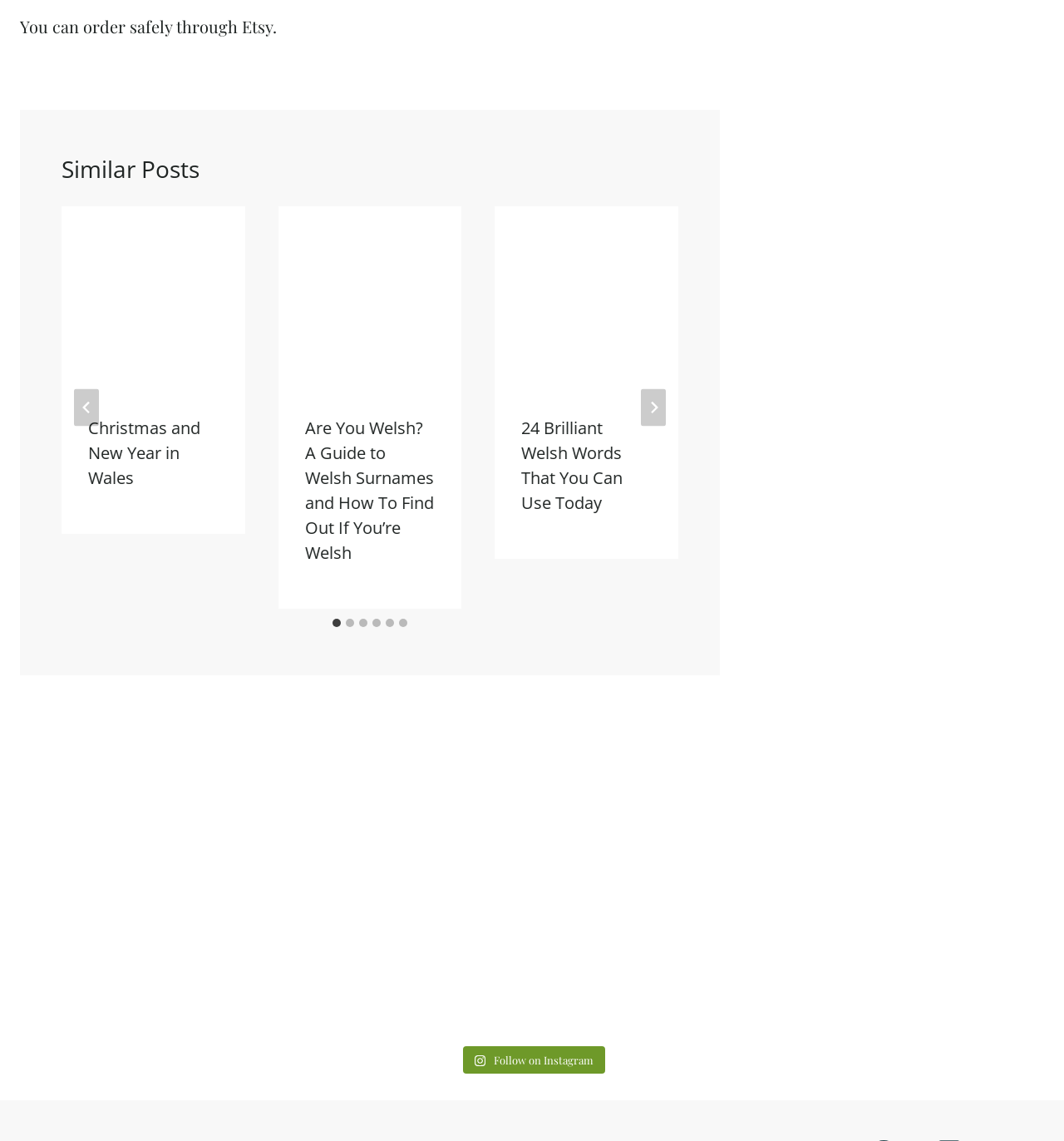Please determine the bounding box coordinates of the element's region to click for the following instruction: "Follow on Instagram".

[0.435, 0.917, 0.569, 0.941]